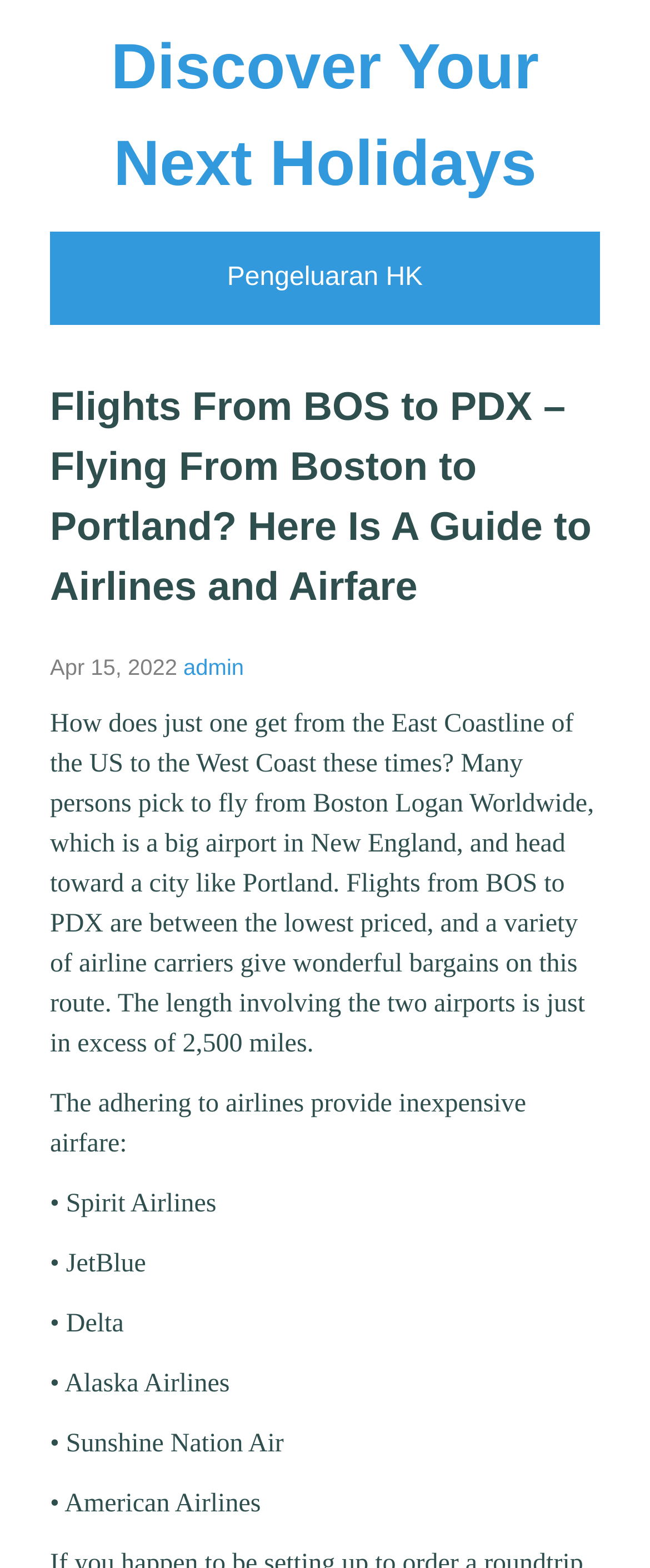What is the distance between Boston Logan Worldwide and Portland?
Please give a detailed and thorough answer to the question, covering all relevant points.

The distance between the two airports is mentioned in the paragraph as 'just over 2,500 miles'.